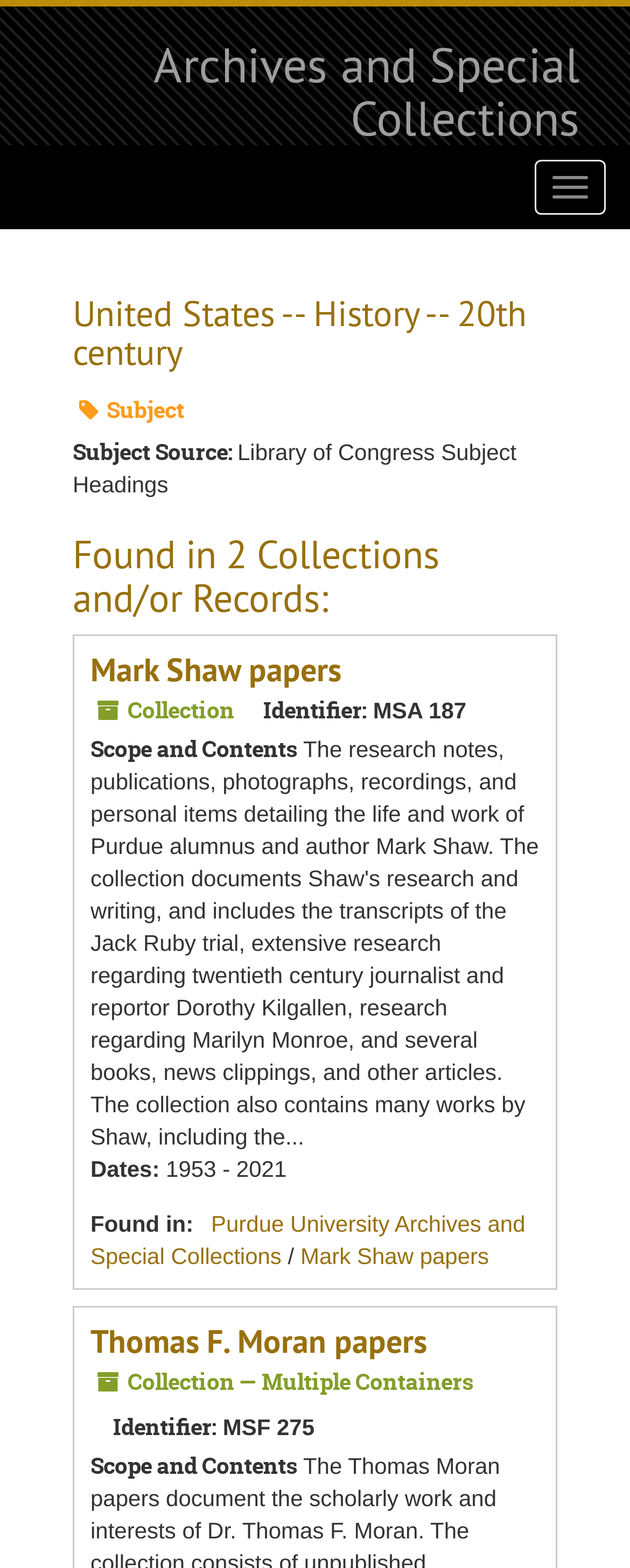Find and generate the main title of the webpage.

United States -- History -- 20th century